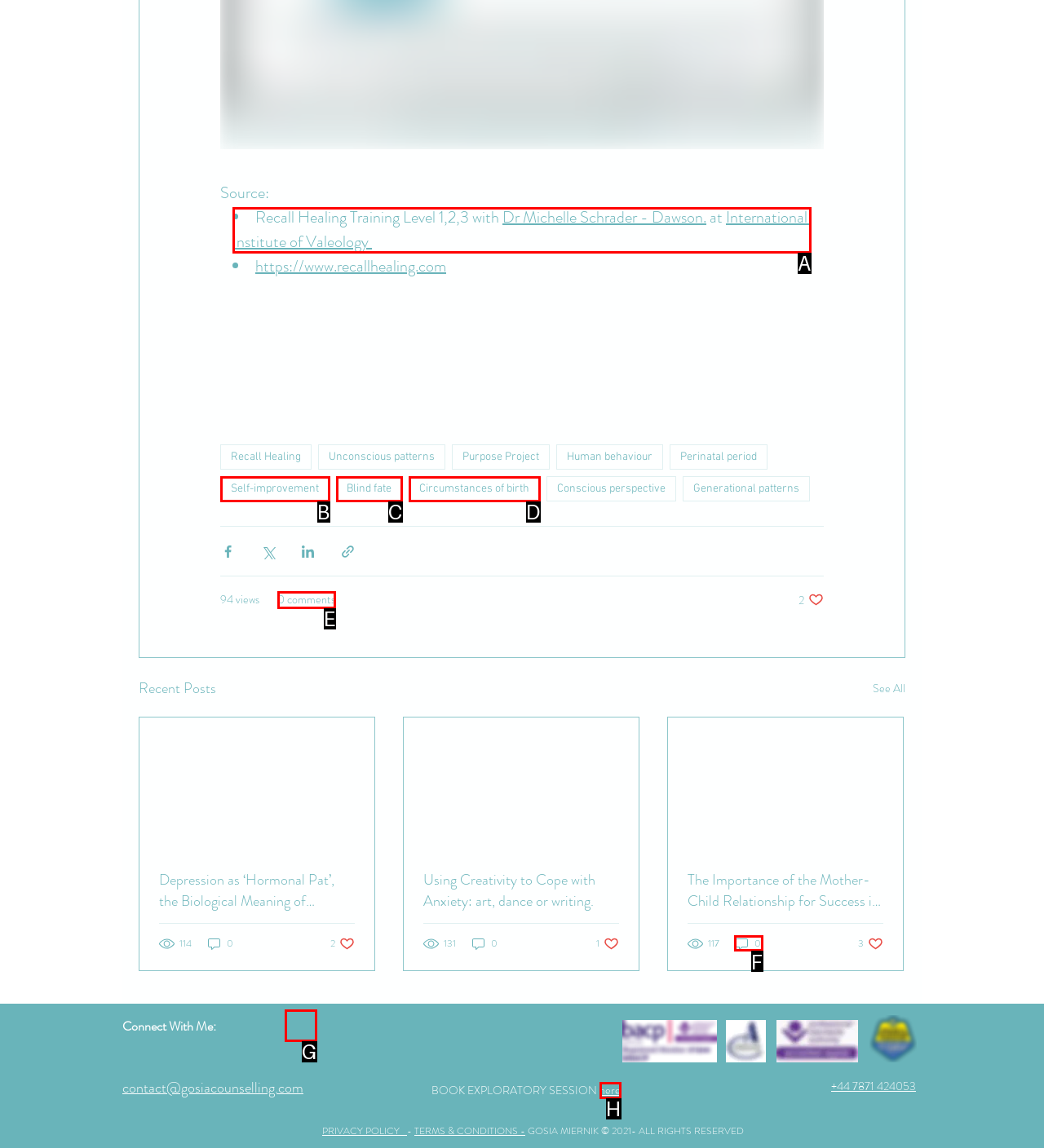Based on the given description: Circumstances of birth, determine which HTML element is the best match. Respond with the letter of the chosen option.

D